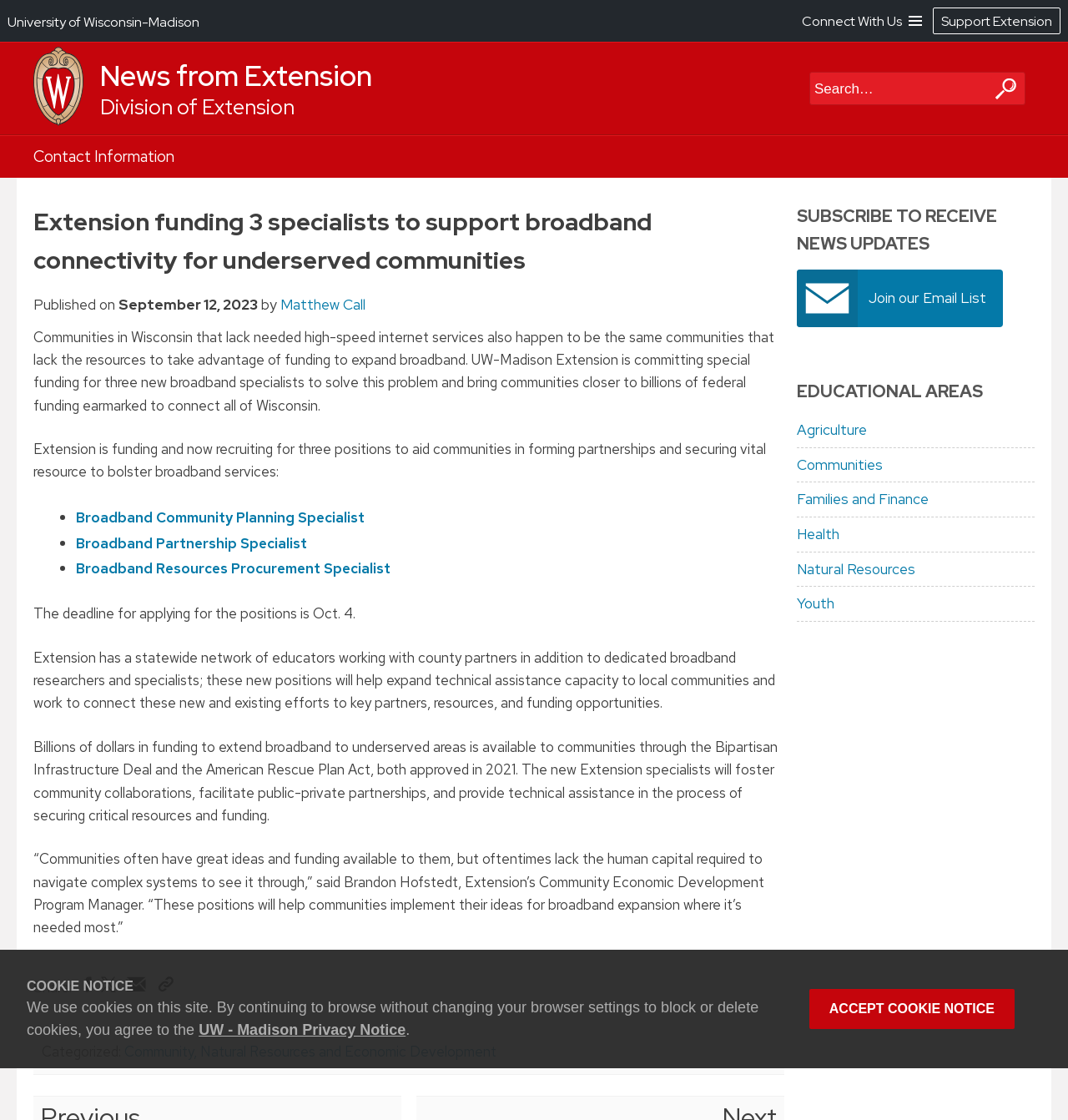Please find the bounding box coordinates for the clickable element needed to perform this instruction: "Subscribe to receive news updates".

[0.746, 0.241, 0.939, 0.292]